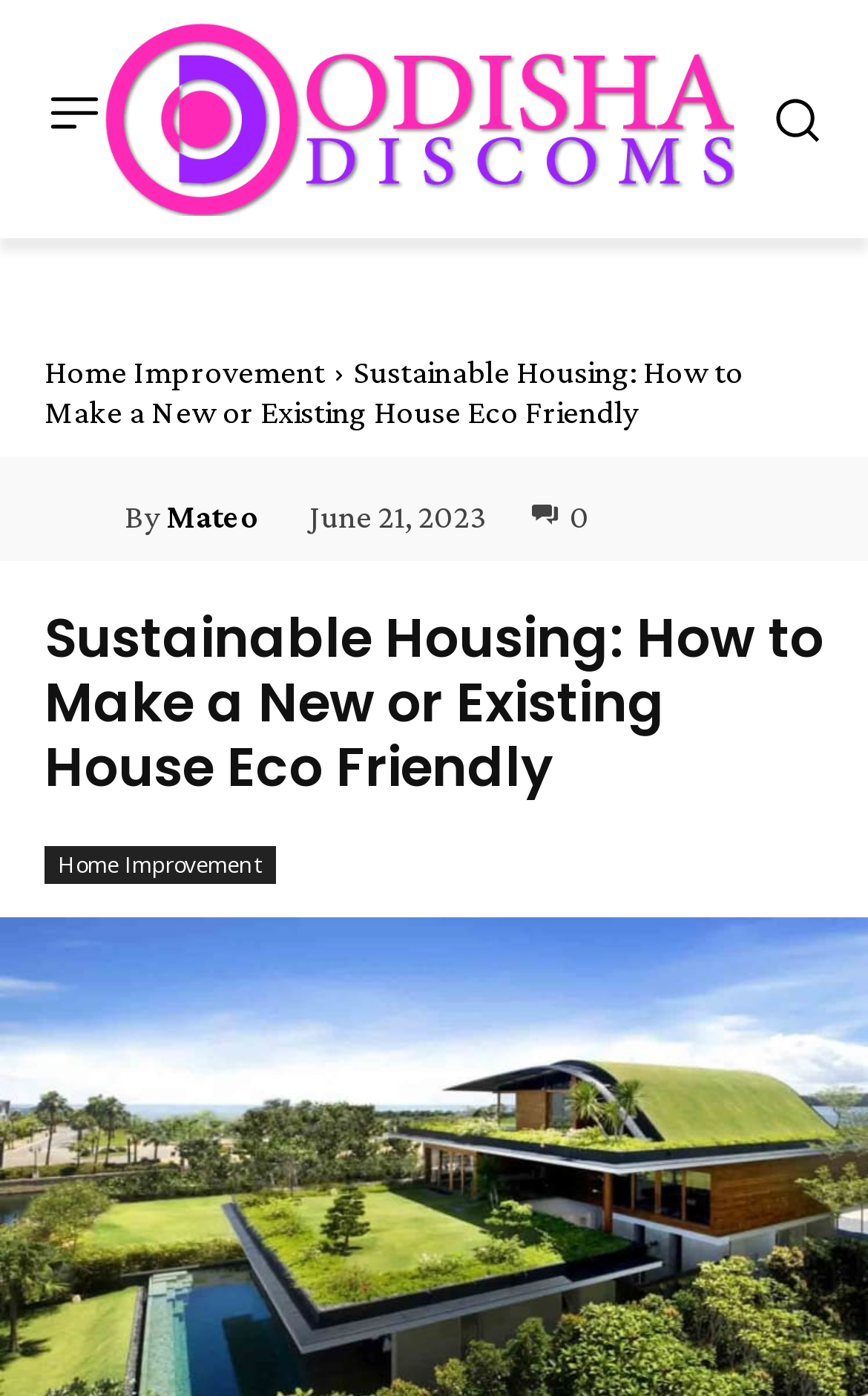What is the name of the website?
Answer the question with a detailed explanation, including all necessary information.

I found the website's name by looking at the text next to the logo image, which is 'Odisha Discom'. This suggests that the website is owned by or affiliated with Odisha Discom.